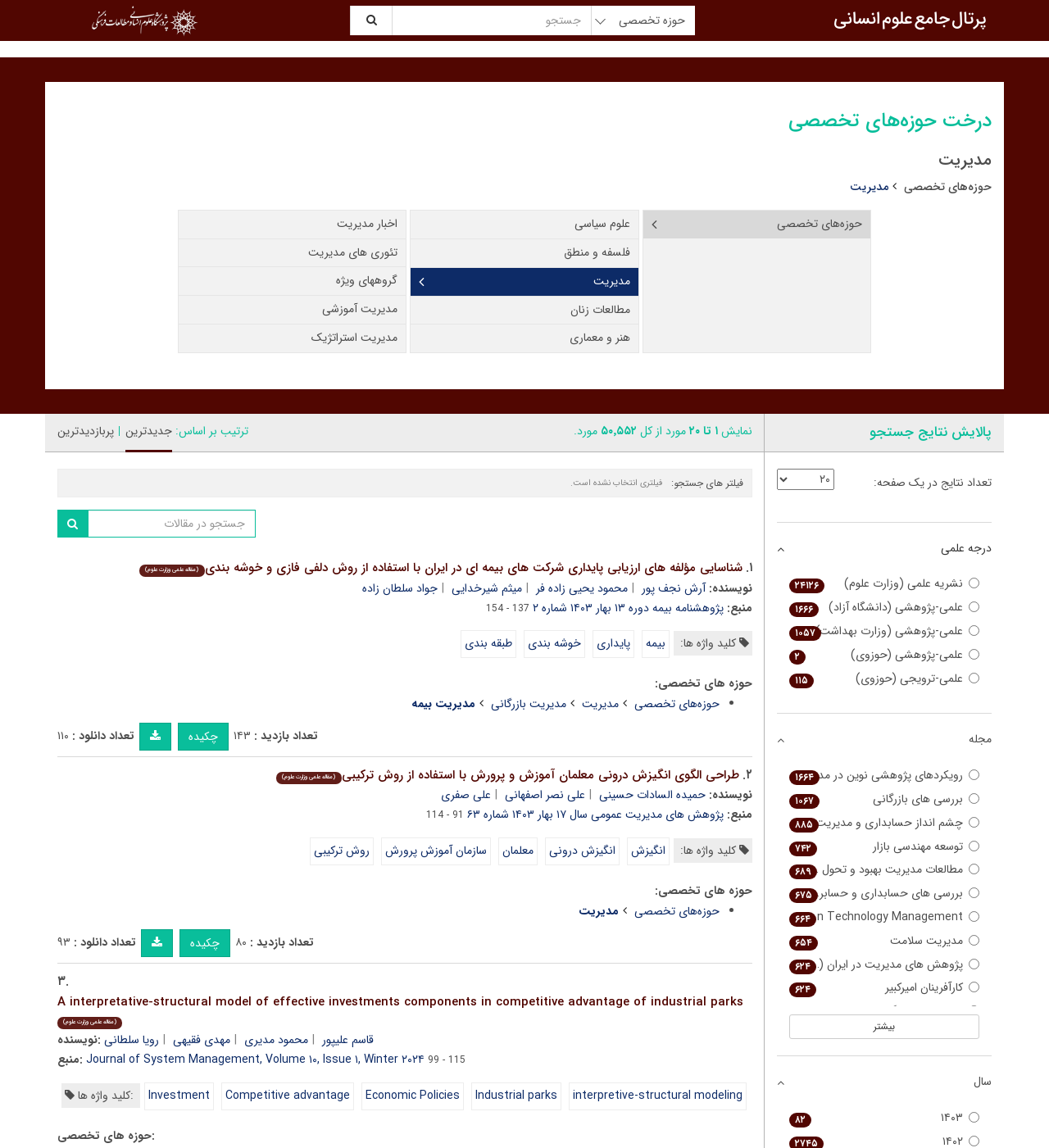Use a single word or phrase to answer the question: What is the name of the author of the first article?

آرش نجف پور